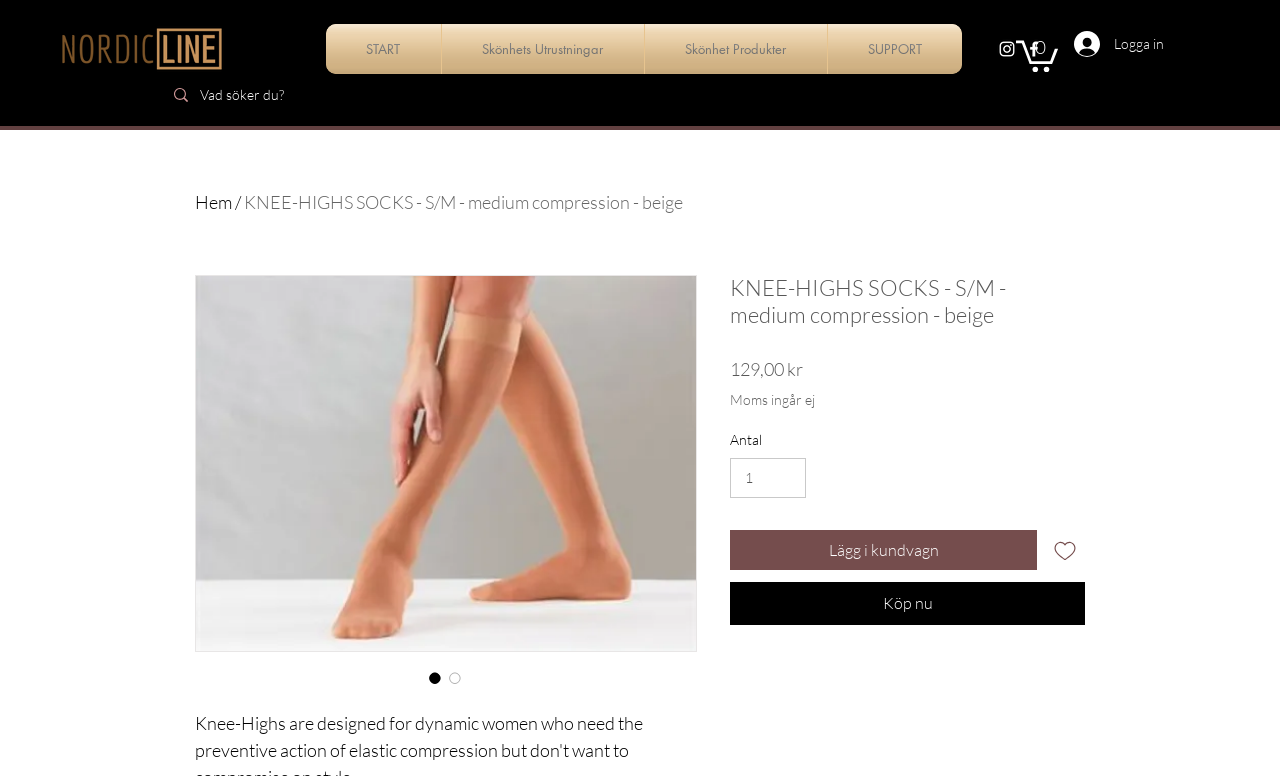Predict the bounding box coordinates for the UI element described as: "Privacy Policy". The coordinates should be four float numbers between 0 and 1, presented as [left, top, right, bottom].

None